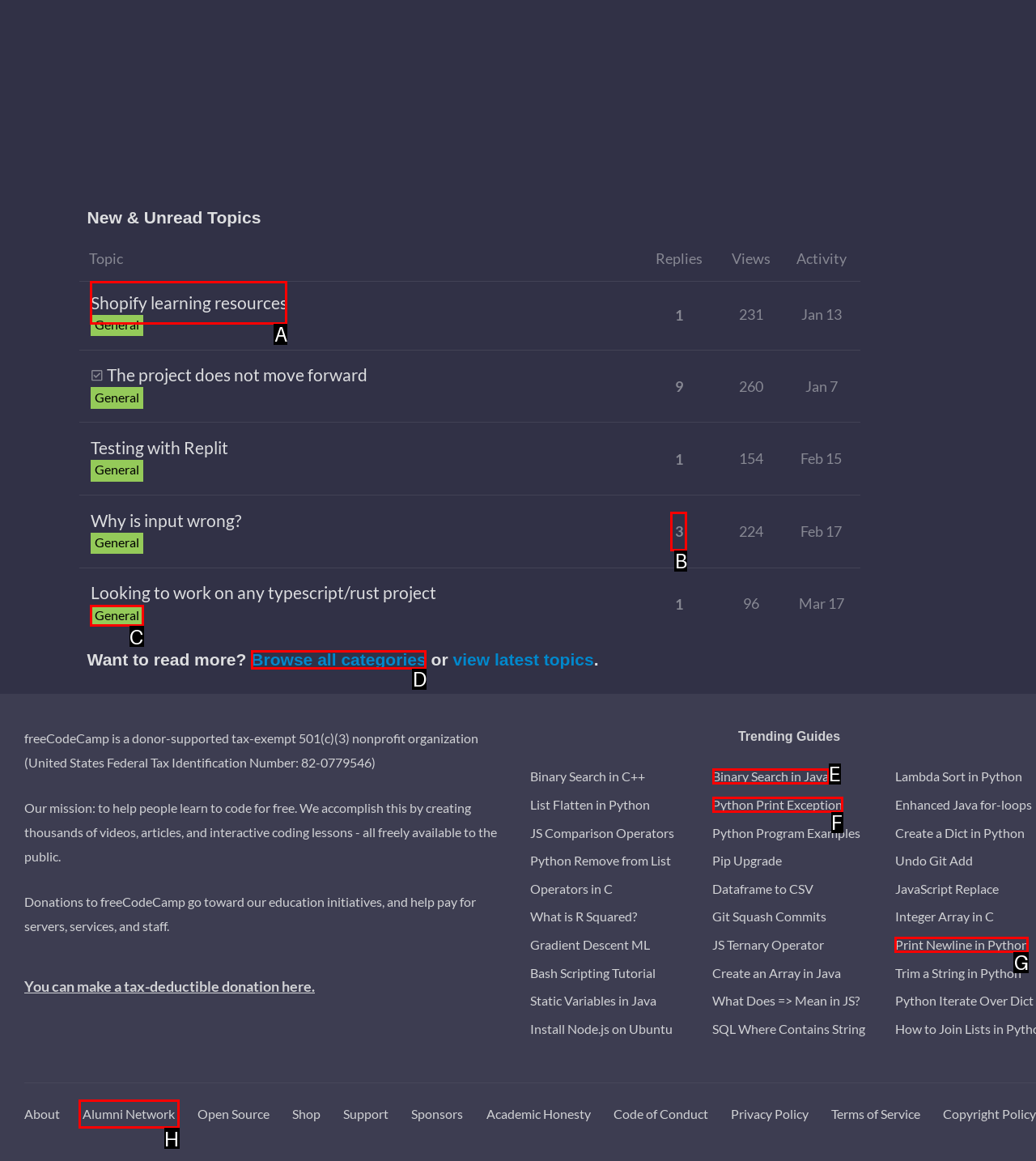Identify which HTML element to click to fulfill the following task: Read topic 'Shopify learning resources'. Provide your response using the letter of the correct choice.

A